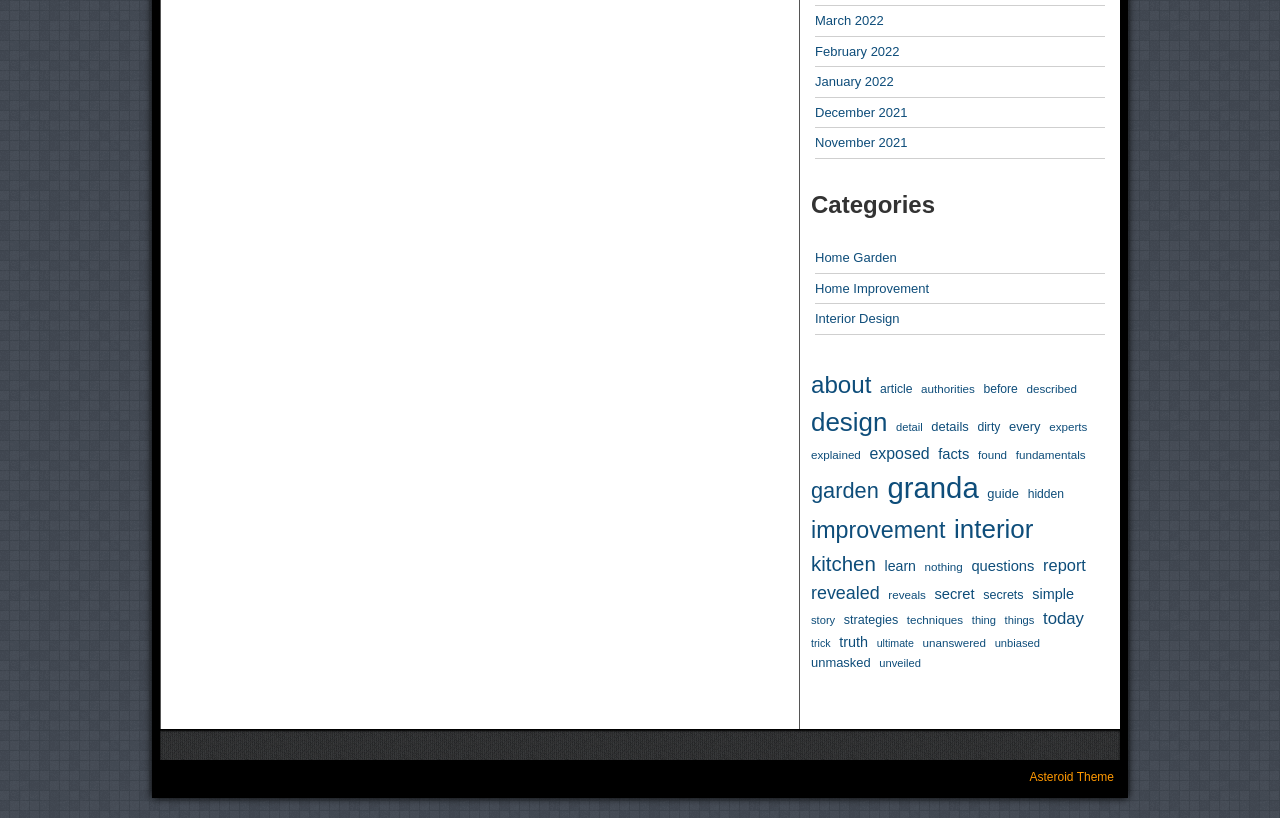Locate the bounding box coordinates of the area you need to click to fulfill this instruction: 'Click on the 'March 2022' link'. The coordinates must be in the form of four float numbers ranging from 0 to 1: [left, top, right, bottom].

[0.637, 0.016, 0.69, 0.034]